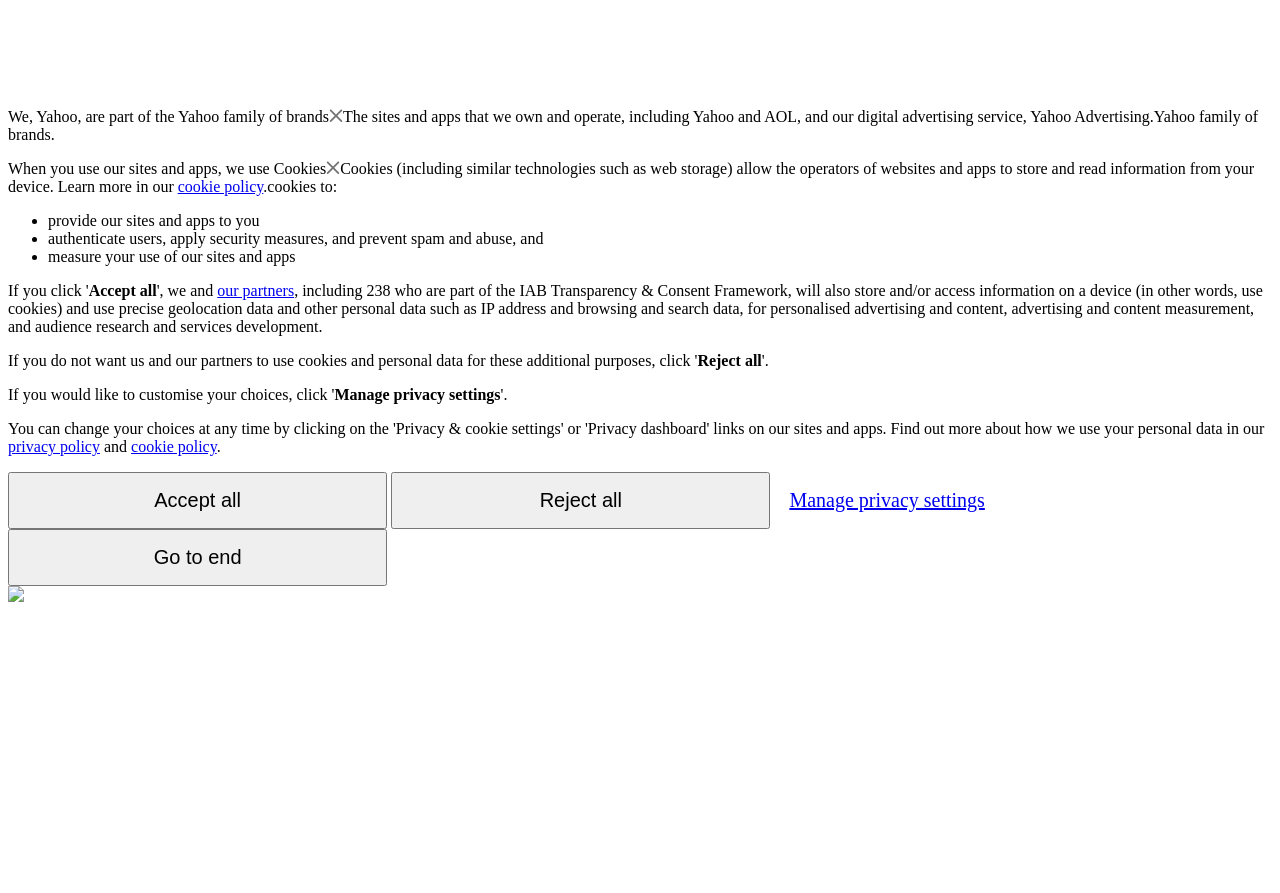What is the purpose of using cookies?
Please use the image to deliver a detailed and complete answer.

According to the webpage, cookies are used to provide Yahoo's sites and apps to users, authenticate users, apply security measures, and prevent spam and abuse, among other purposes.